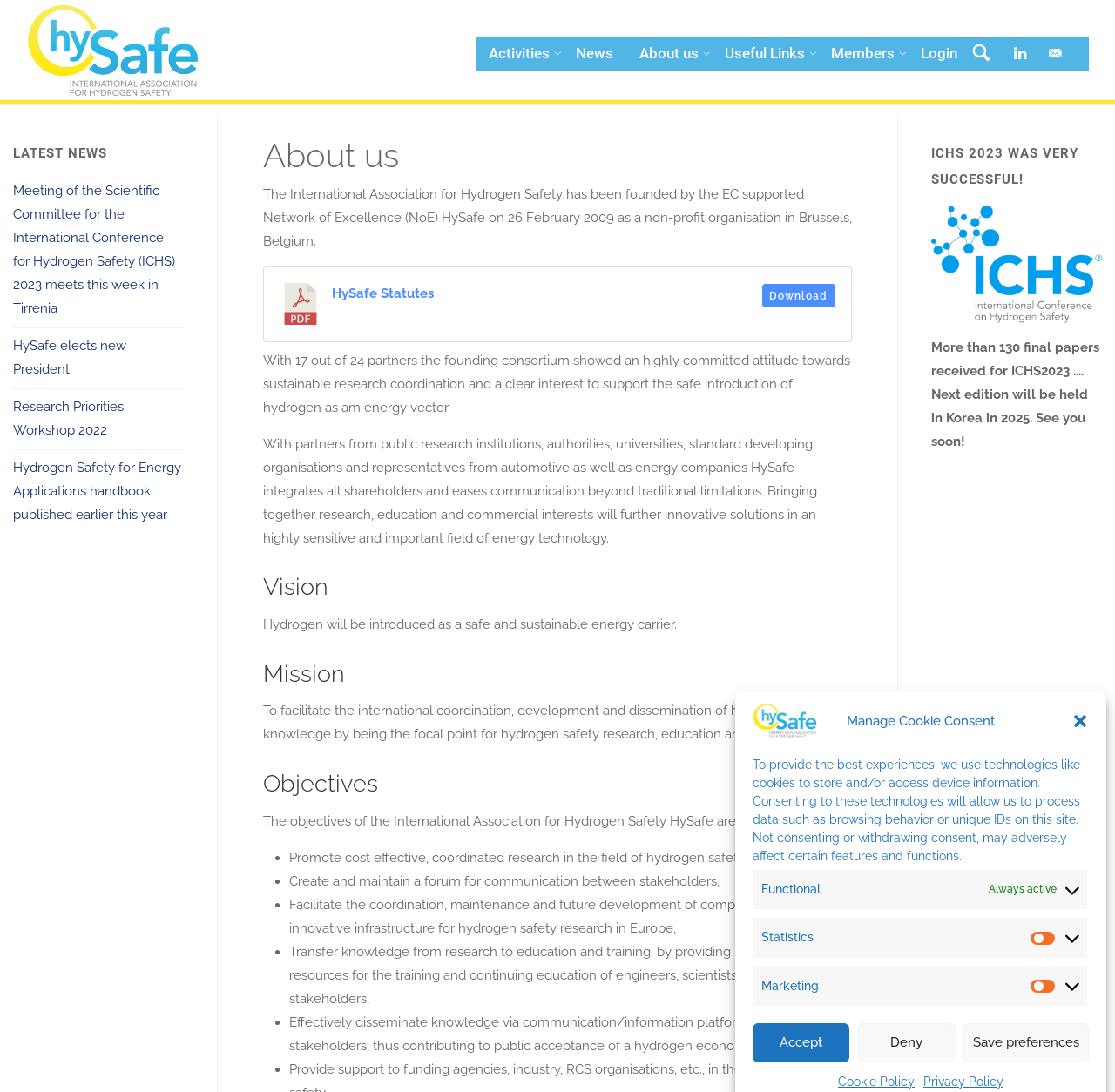Please find the bounding box coordinates of the clickable region needed to complete the following instruction: "Submit a press release". The bounding box coordinates must consist of four float numbers between 0 and 1, i.e., [left, top, right, bottom].

None